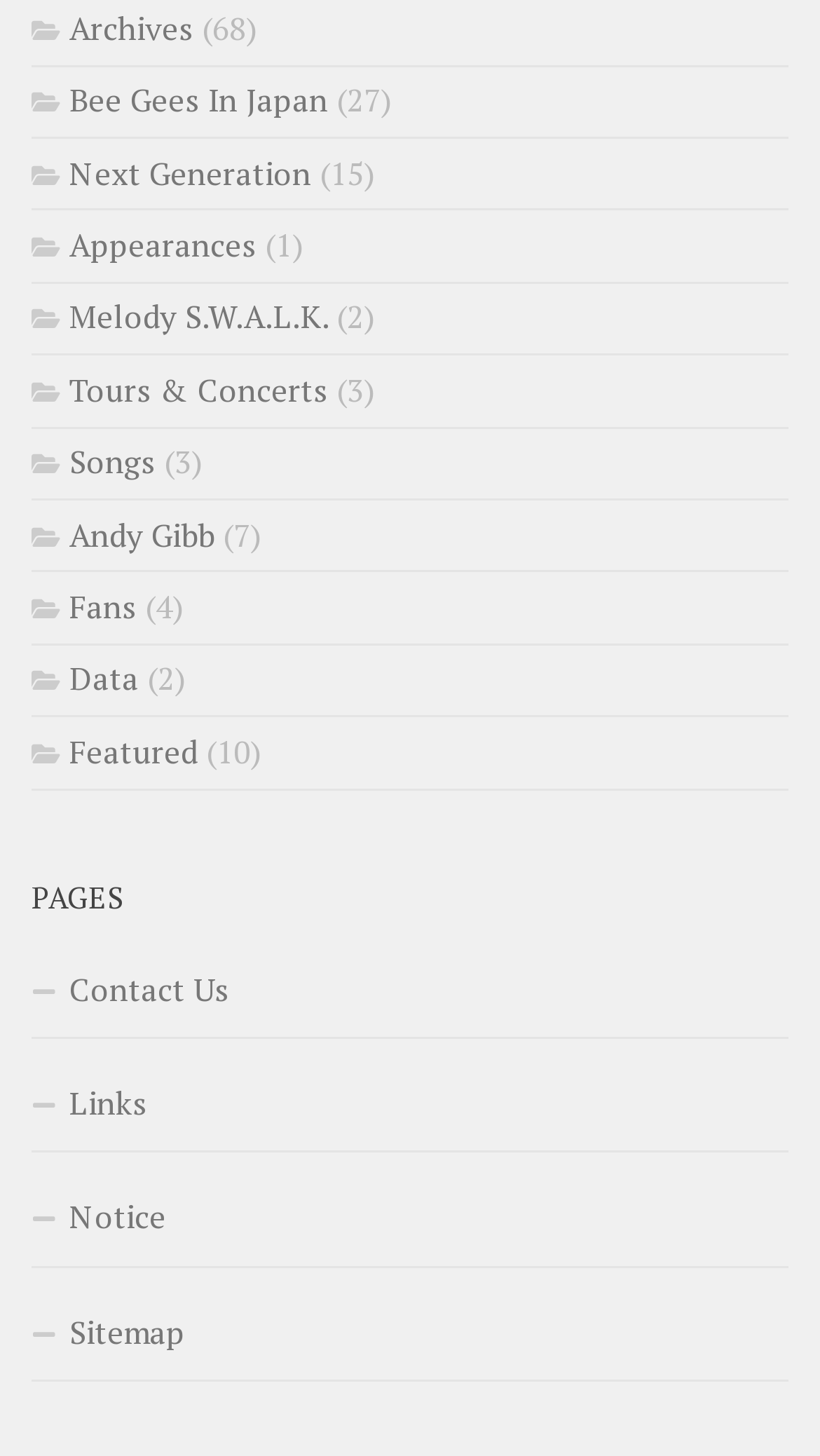Please determine the bounding box coordinates for the UI element described as: "Desarrollo Personal".

None